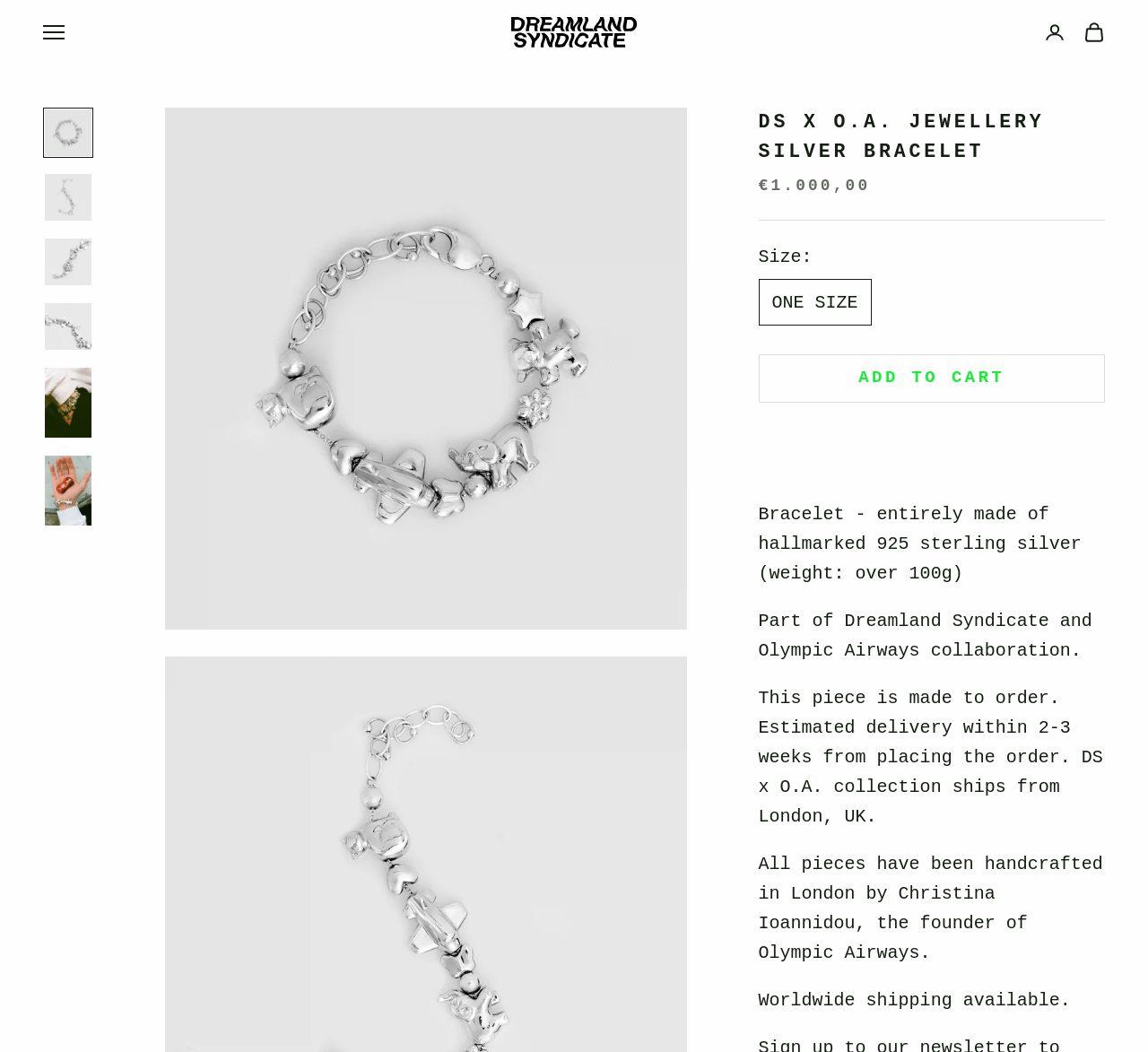Find the bounding box coordinates of the element you need to click on to perform this action: 'Open navigation menu'. The coordinates should be represented by four float values between 0 and 1, in the format [left, top, right, bottom].

[0.038, 0.021, 0.056, 0.041]